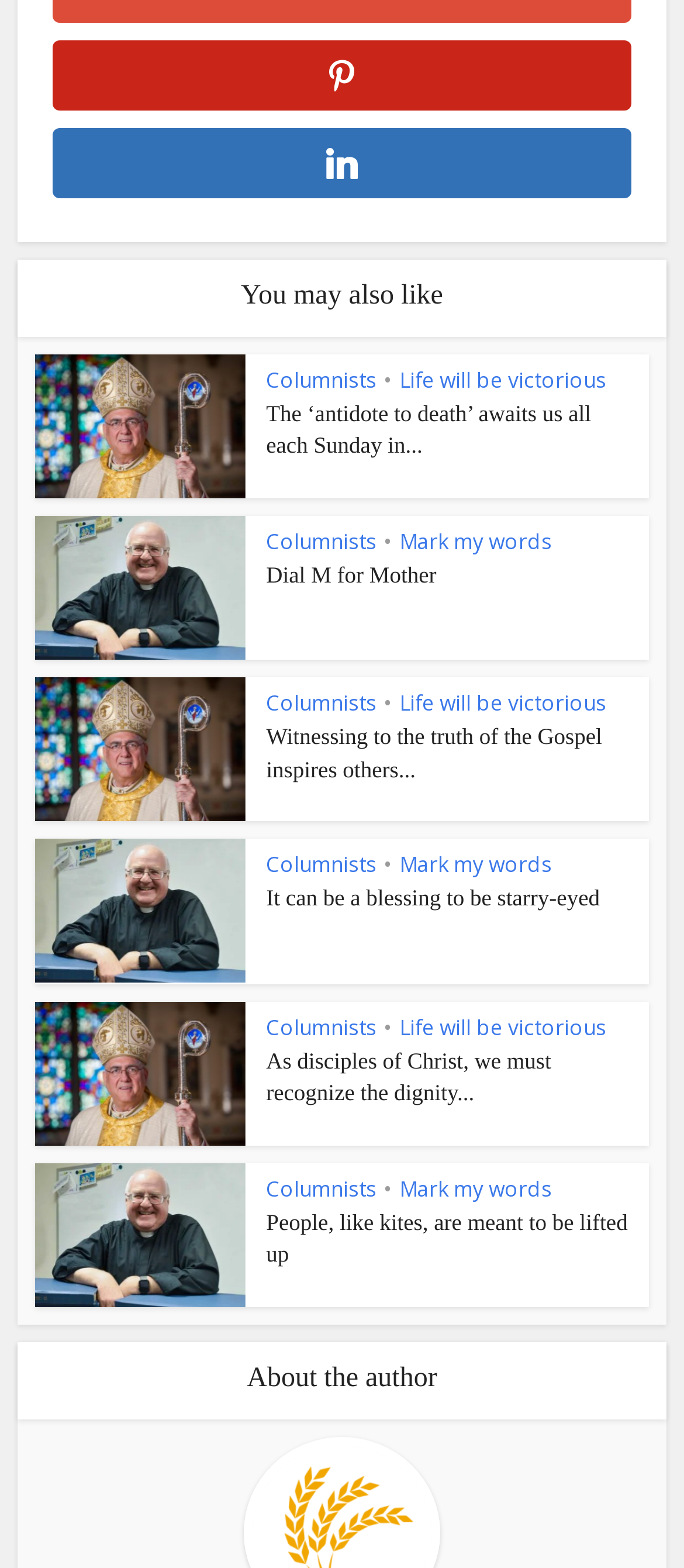Pinpoint the bounding box coordinates of the clickable element needed to complete the instruction: "Check 'Mark my words'". The coordinates should be provided as four float numbers between 0 and 1: [left, top, right, bottom].

[0.584, 0.336, 0.807, 0.355]